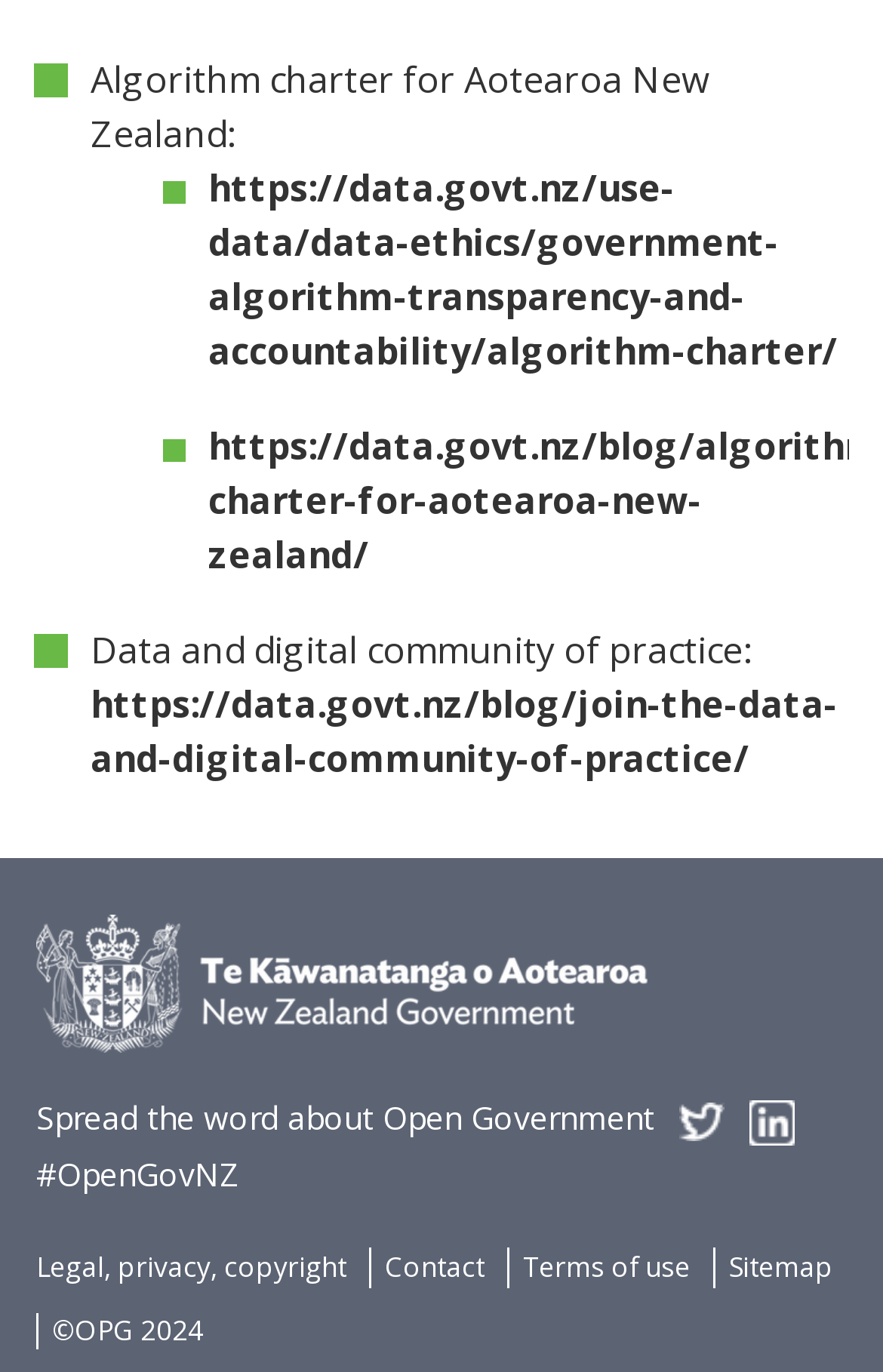Given the element description: "Contact", predict the bounding box coordinates of this UI element. The coordinates must be four float numbers between 0 and 1, given as [left, top, right, bottom].

[0.418, 0.909, 0.564, 0.938]